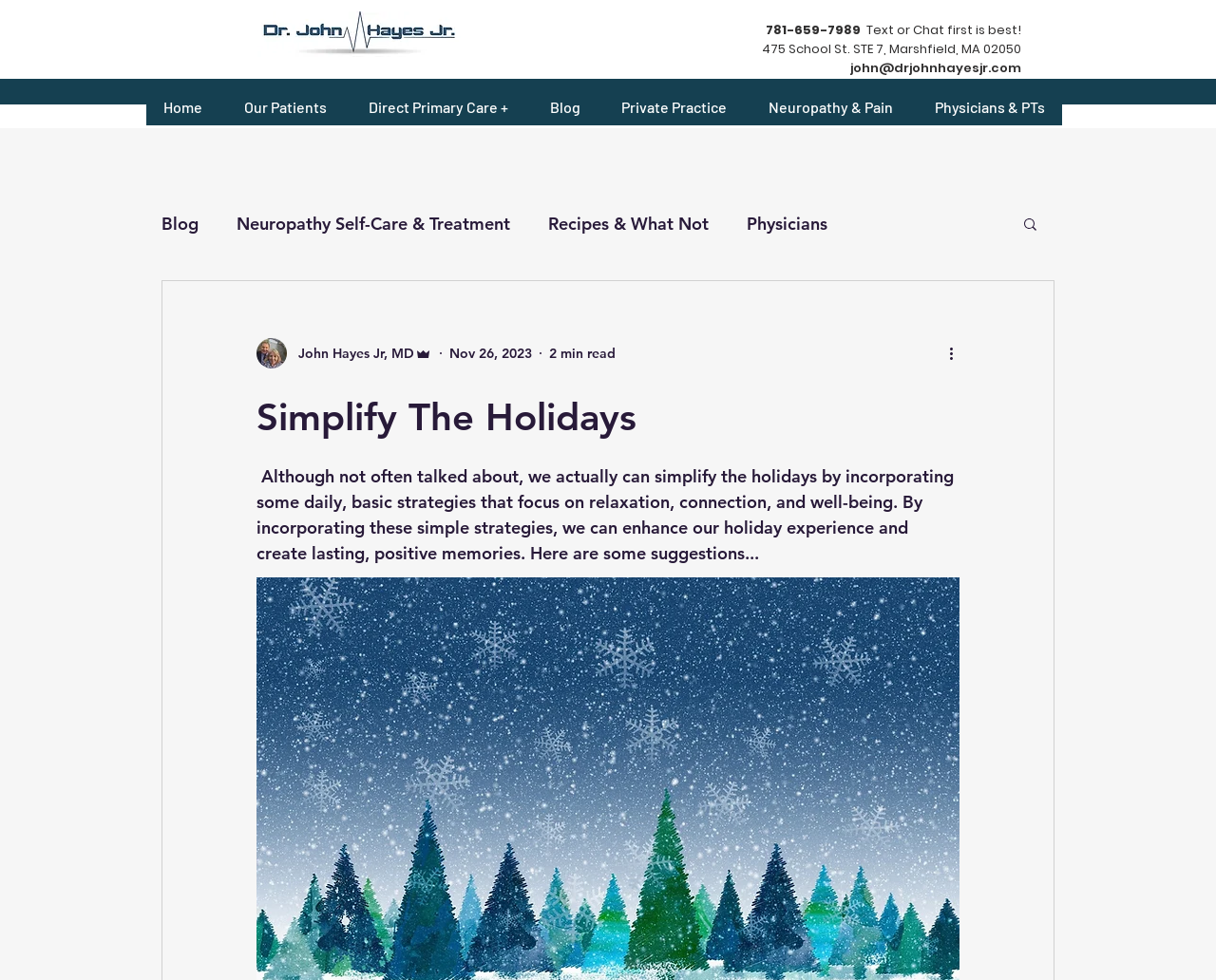Create an elaborate caption for the webpage.

The webpage appears to be a blog post titled "Simplify The Holidays" with a focus on relaxation, connection, and well-being during the holiday season. At the top left of the page, there is a link to "neuropathy" accompanied by an image. Below this, there is a section with contact information, including a phone number, address, and email.

To the right of the contact information, there is a navigation menu with links to various sections of the website, including "Home", "Our Patients", "Direct Primary Care+", "Blog", "Private Practice", "Neuropathy & Pain", and "Physicians & PTs". 

Below the navigation menu, there is another navigation section with links to specific blog posts, including "Neuropathy Self-Care & Treatment", "Recipes & What Not", and "Physicians". A search button is located to the right of this section.

The main content of the page begins with a heading "Simplify The Holidays" followed by a paragraph of text that discusses simplifying the holiday experience by incorporating daily strategies that focus on relaxation, connection, and well-being. The text also mentions creating lasting, positive memories.

Above the main content, there is a section with the author's information, including a picture, name, and title. The date of the post, "Nov 26, 2023", and the estimated read time, "2 min read", are also displayed. A "More actions" button is located to the right of this section.